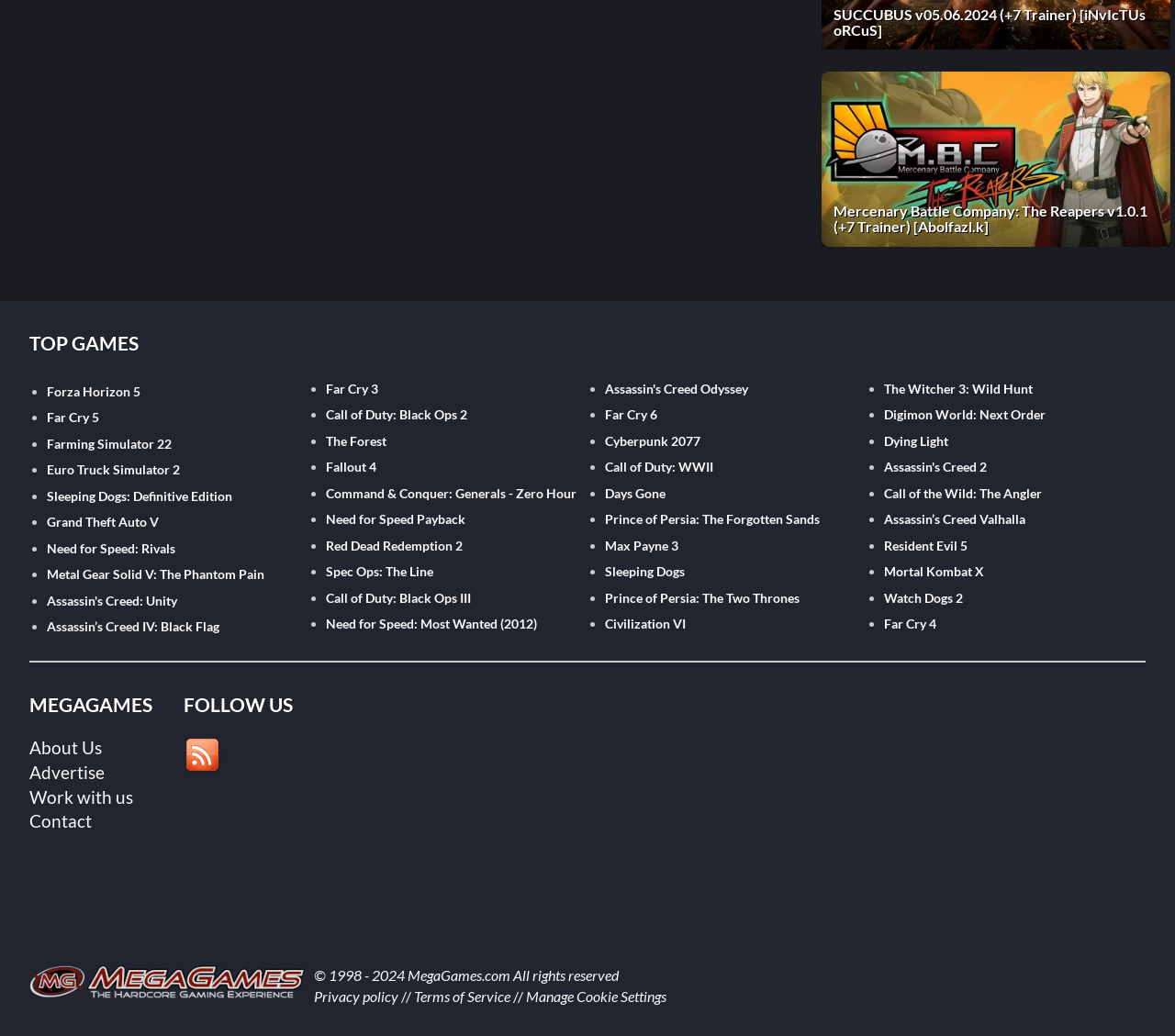Identify the bounding box coordinates of the HTML element based on this description: "Call of Duty: WWII".

[0.515, 0.443, 0.607, 0.458]